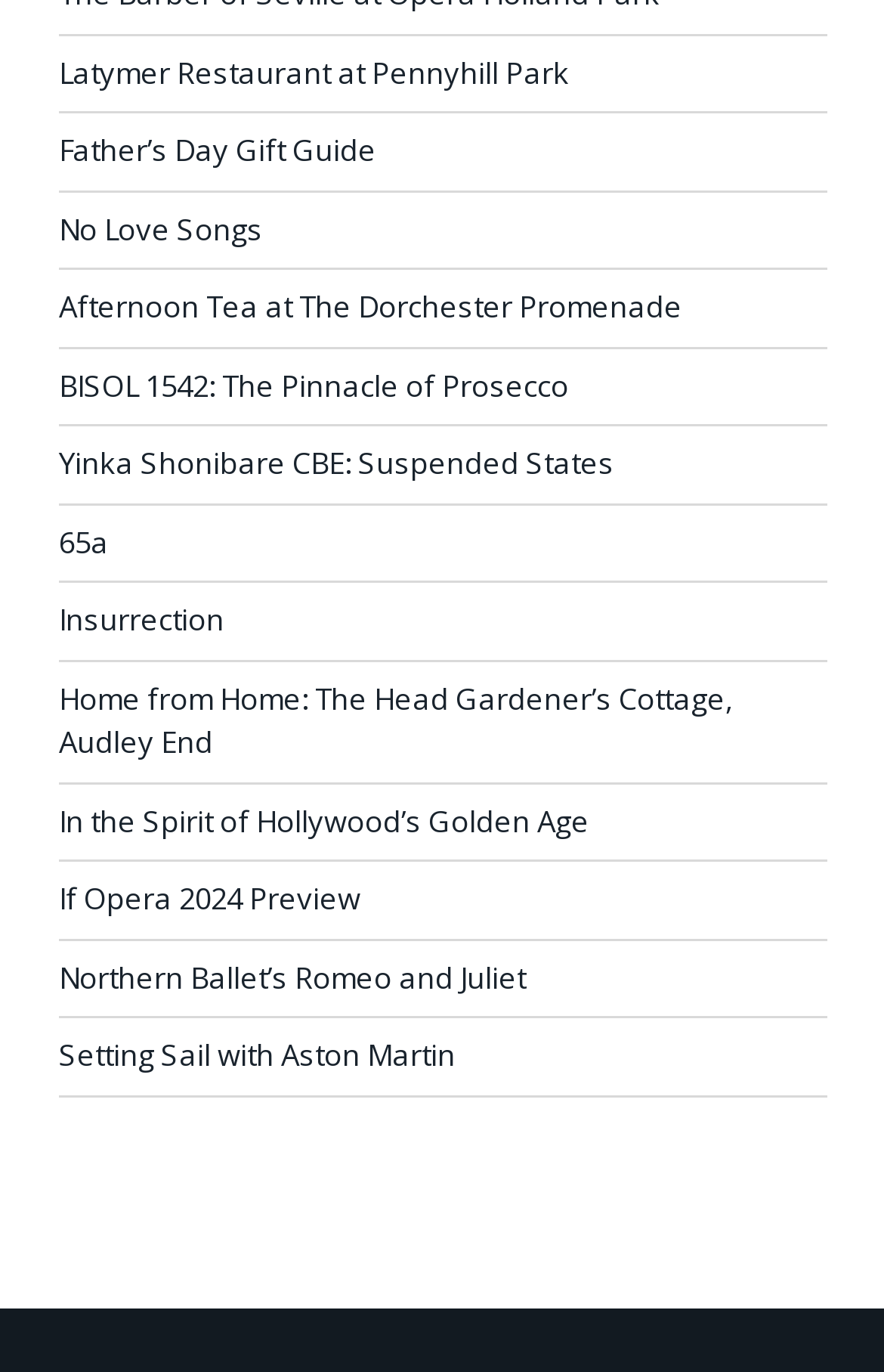Are all links on the webpage aligned vertically?
Using the image, answer in one word or phrase.

Yes